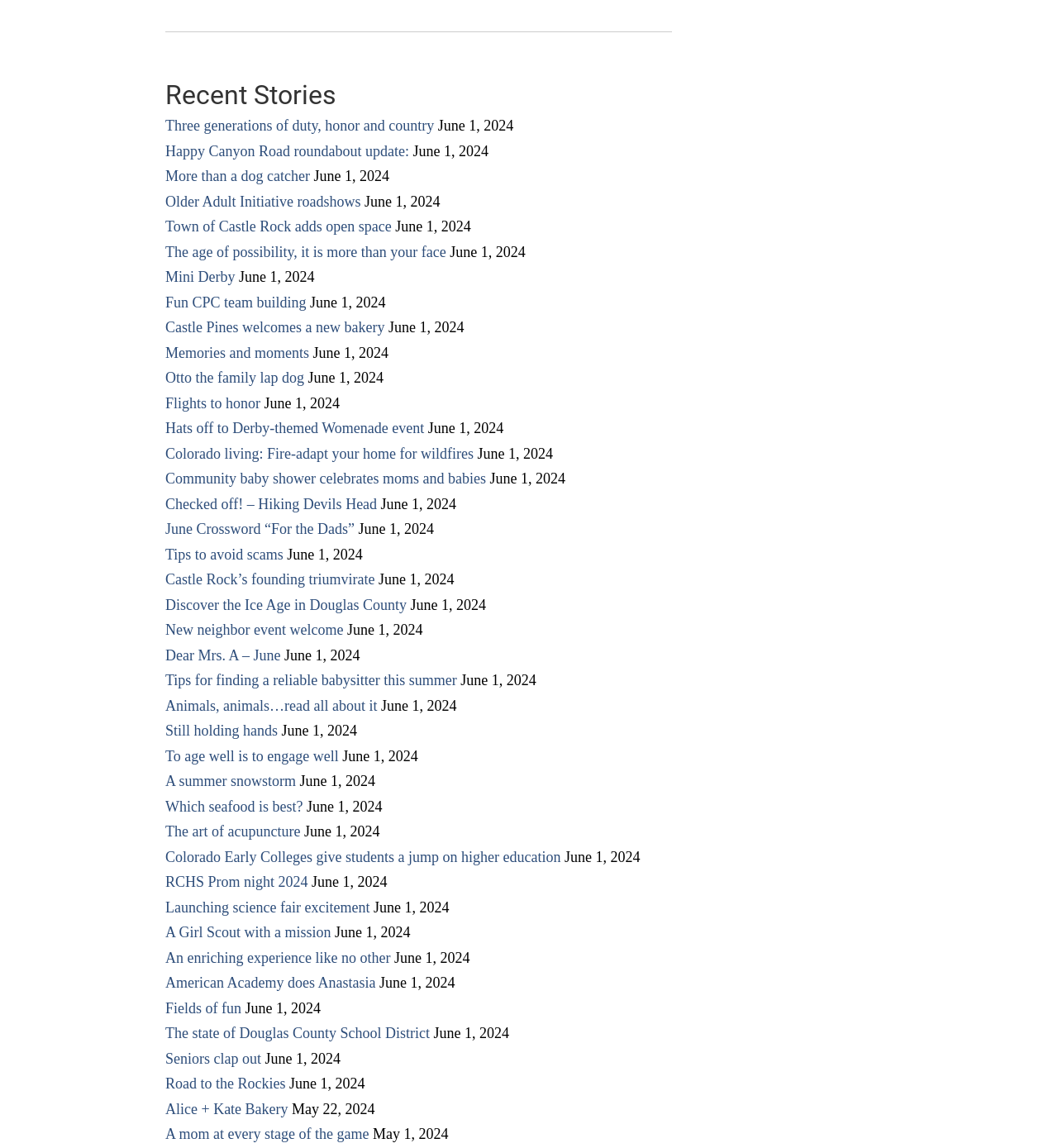Determine the bounding box coordinates of the clickable area required to perform the following instruction: "Learn more about the Happy Canyon Road roundabout update". The coordinates should be represented as four float numbers between 0 and 1: [left, top, right, bottom].

[0.156, 0.124, 0.387, 0.139]